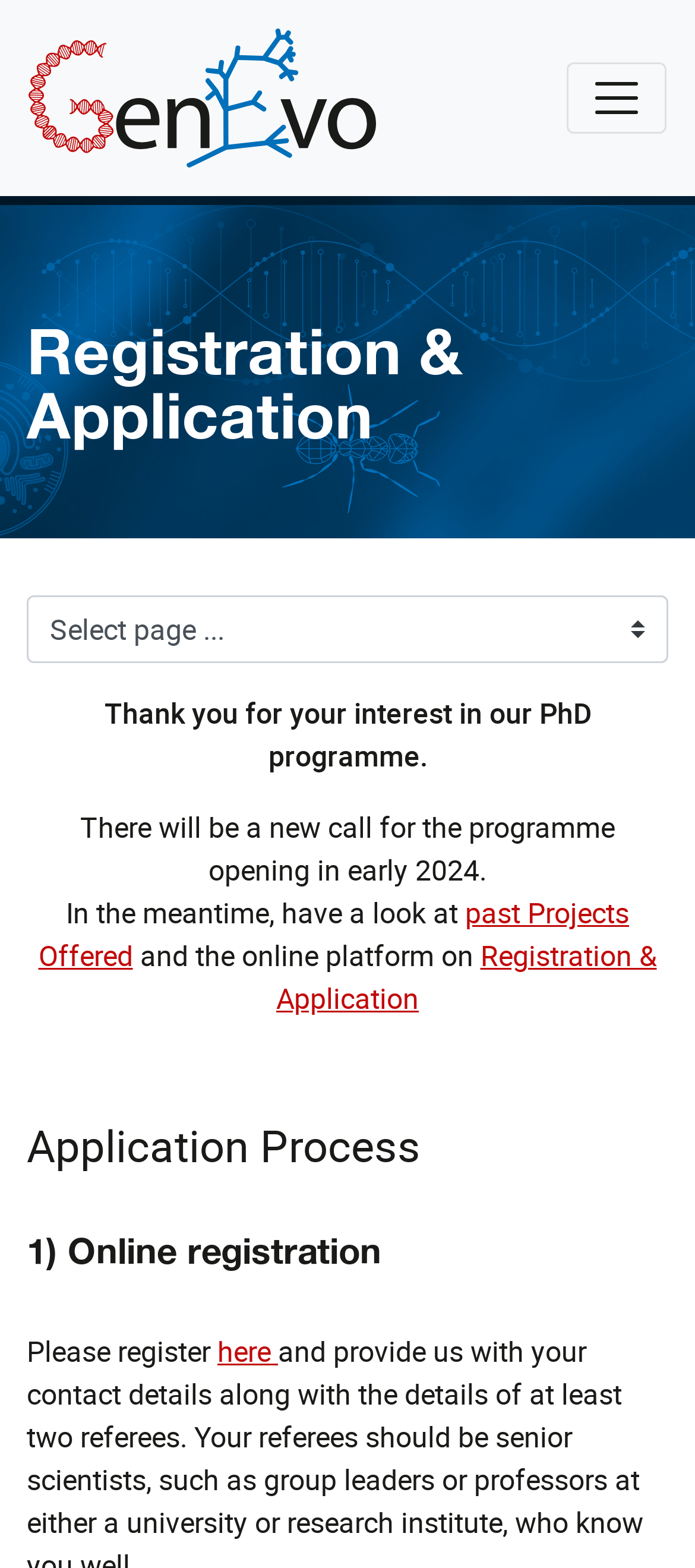Bounding box coordinates are specified in the format (top-left x, top-left y, bottom-right x, bottom-right y). All values are floating point numbers bounded between 0 and 1. Please provide the bounding box coordinate of the region this sentence describes: Registration & Application

[0.397, 0.597, 0.945, 0.65]